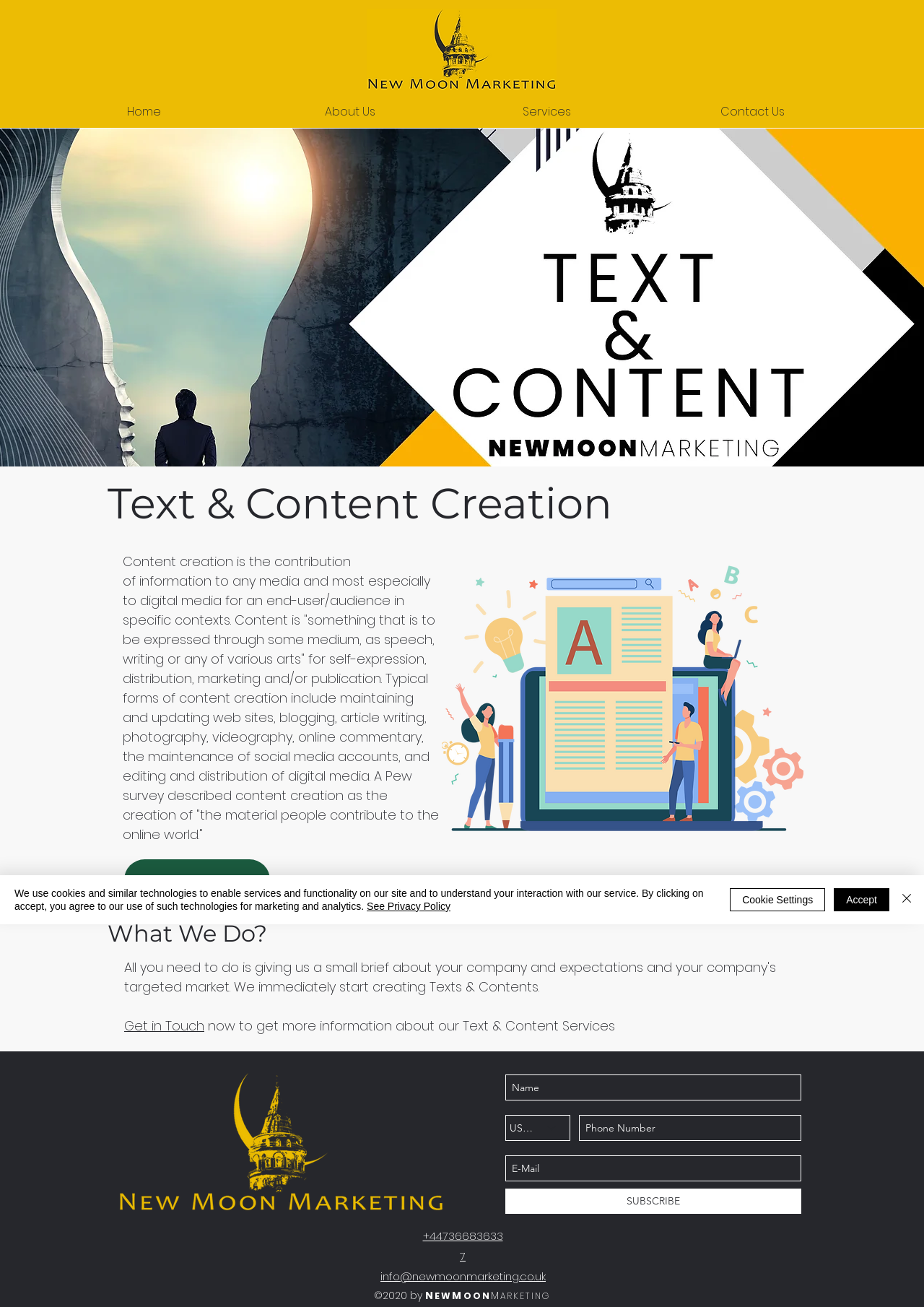Given the description "wireless record breaks", provide the bounding box coordinates of the corresponding UI element.

None